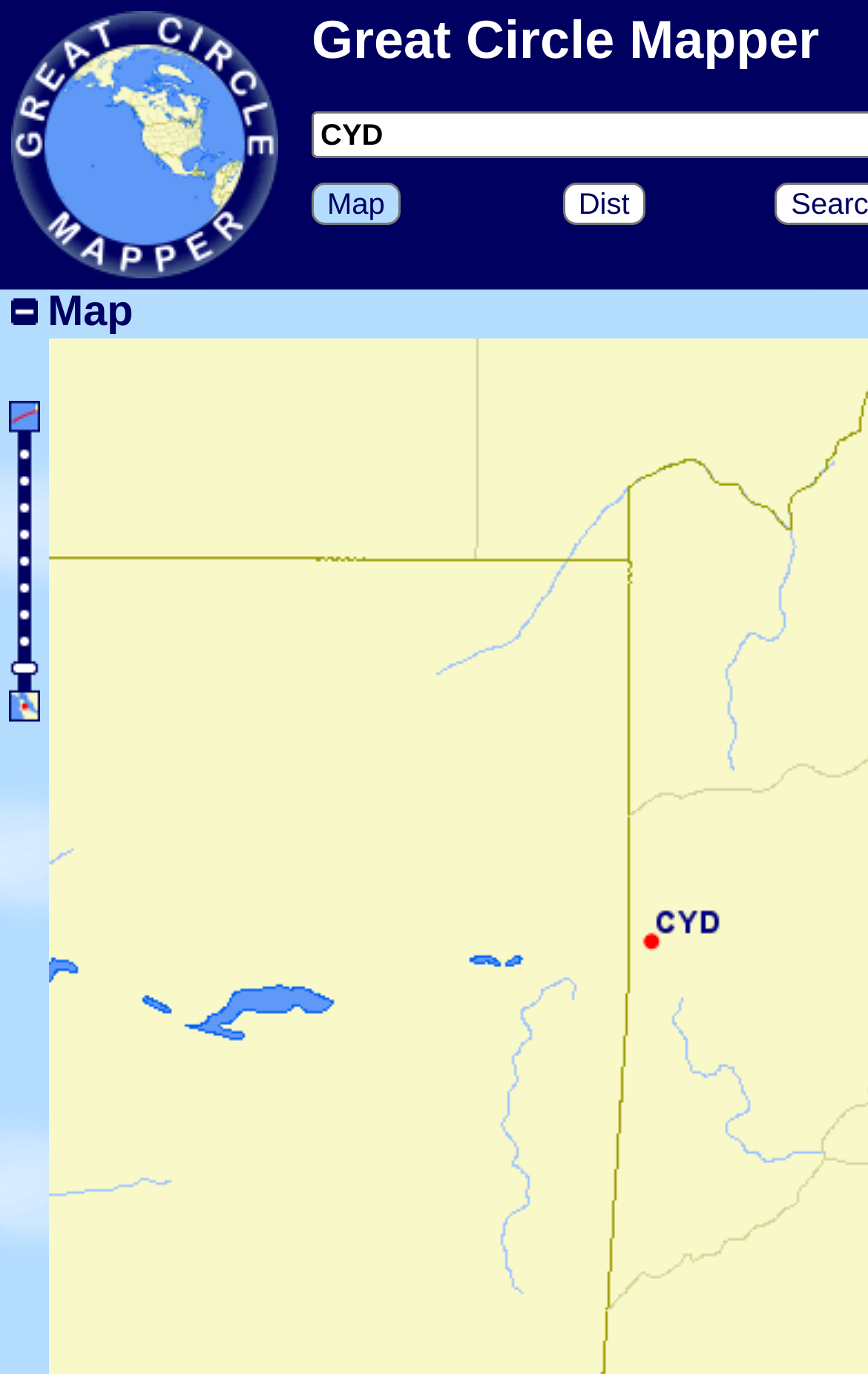Using the details in the image, give a detailed response to the question below:
What is the position of the 'Dist' button?

I compared the bounding box coordinates of the 'Dist' button with the other buttons, and it has the largest x1 and x2 values, indicating it is positioned on the right.